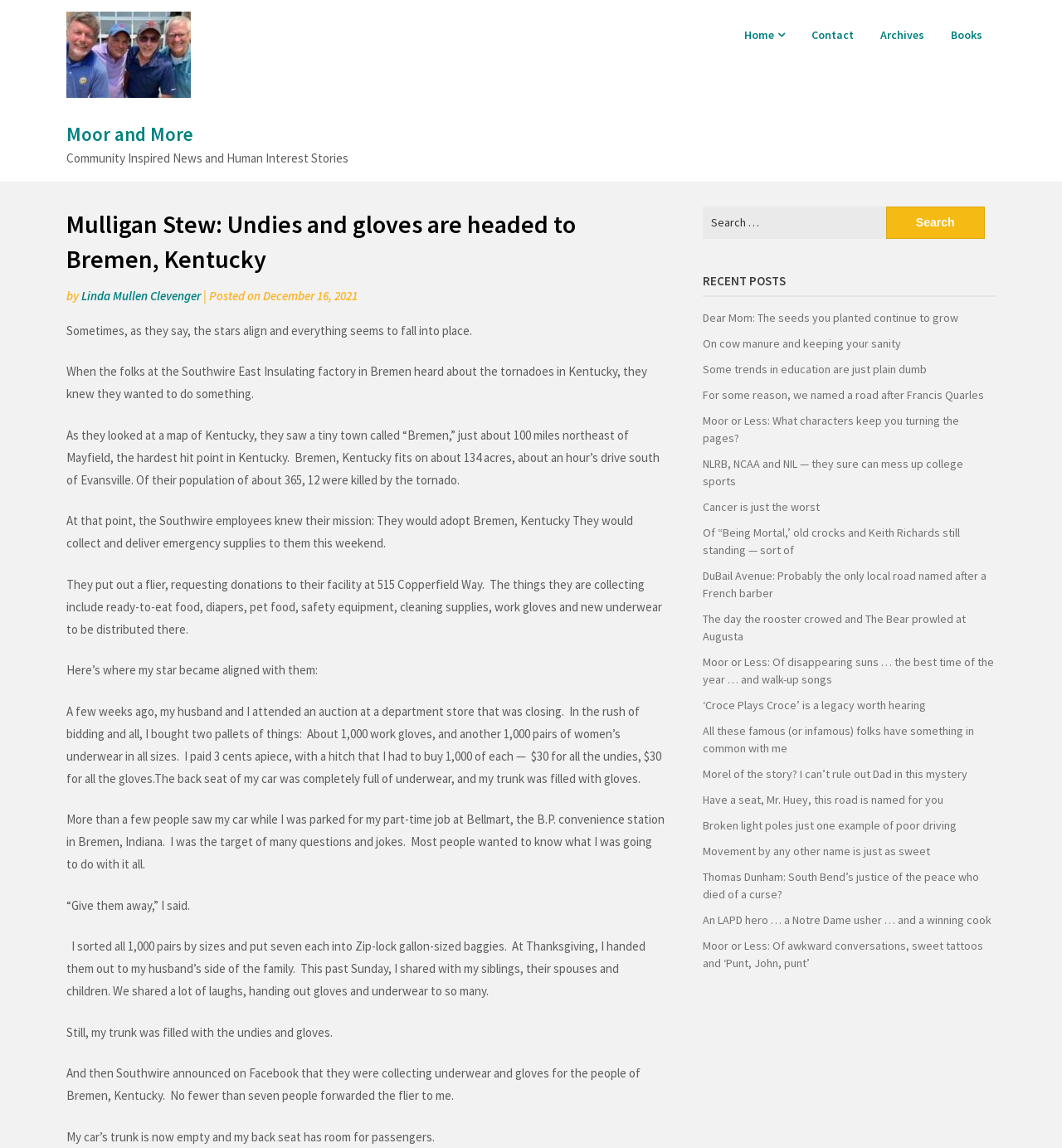Please find and report the bounding box coordinates of the element to click in order to perform the following action: "Click on the Facebook link". The coordinates should be expressed as four float numbers between 0 and 1, in the format [left, top, right, bottom].

None